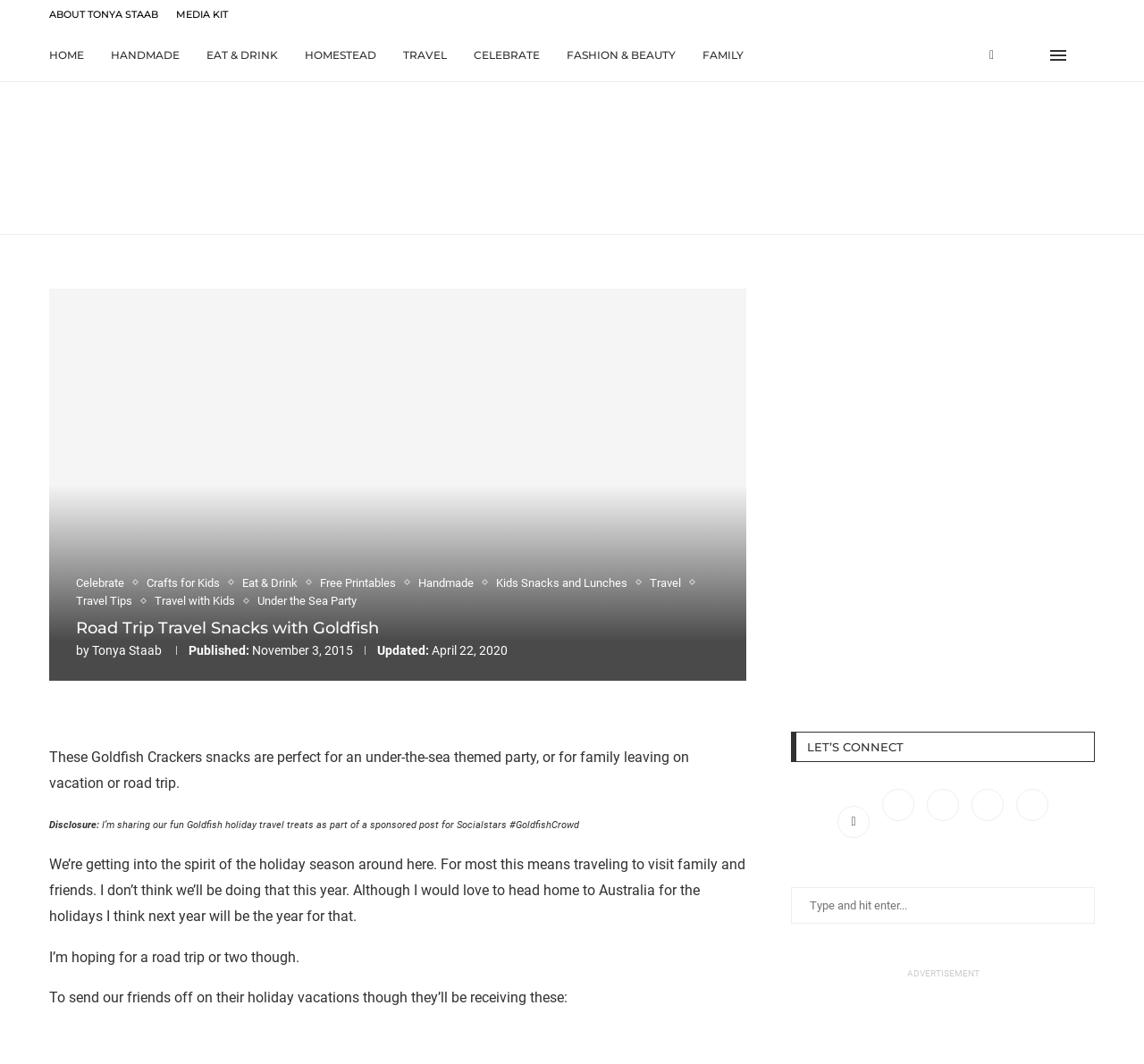Please answer the following question using a single word or phrase: 
What is the theme of the party mentioned in the article?

Under-the-sea